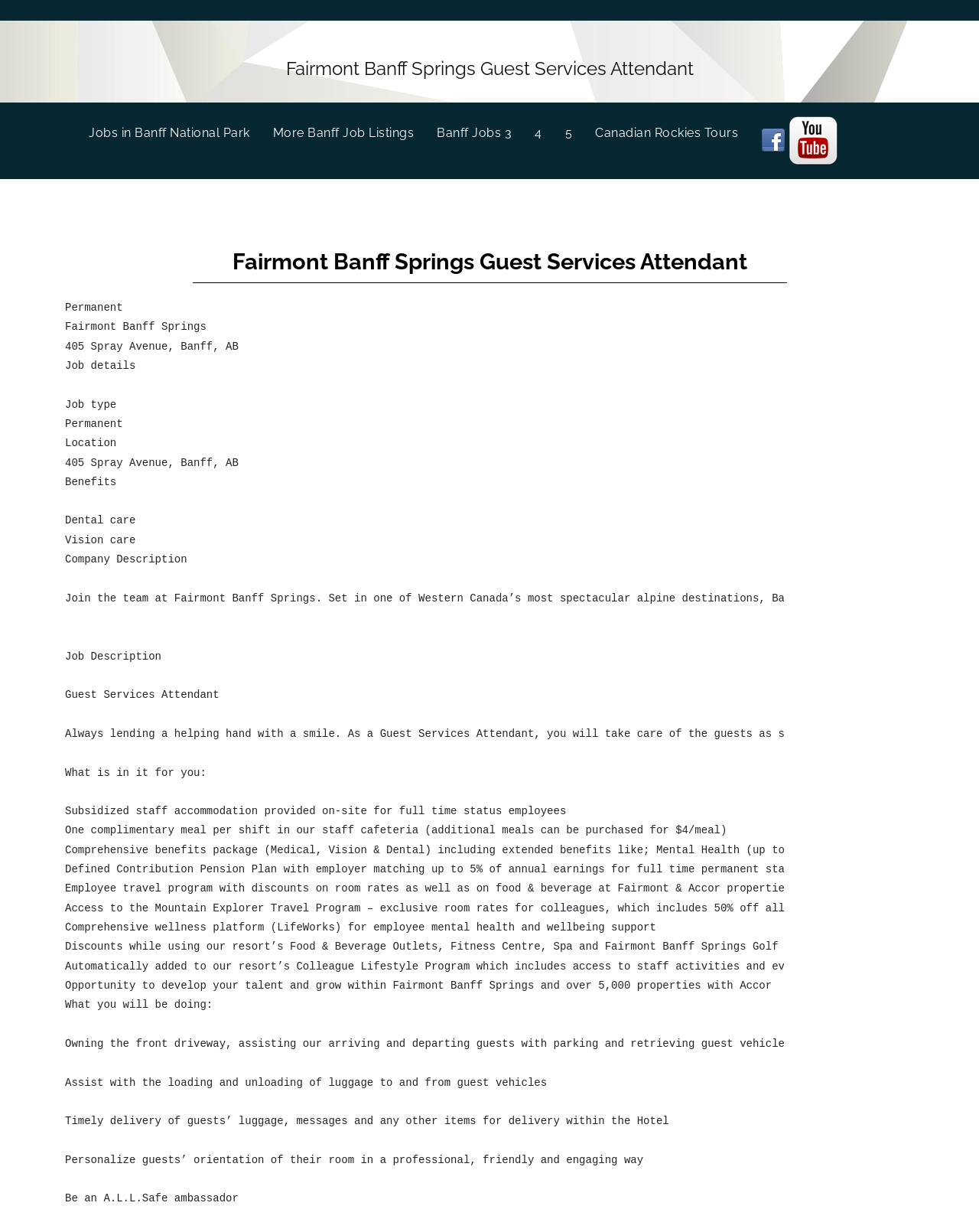Highlight the bounding box coordinates of the region I should click on to meet the following instruction: "Watch Wildlife on Video".

[0.805, 0.108, 0.855, 0.118]